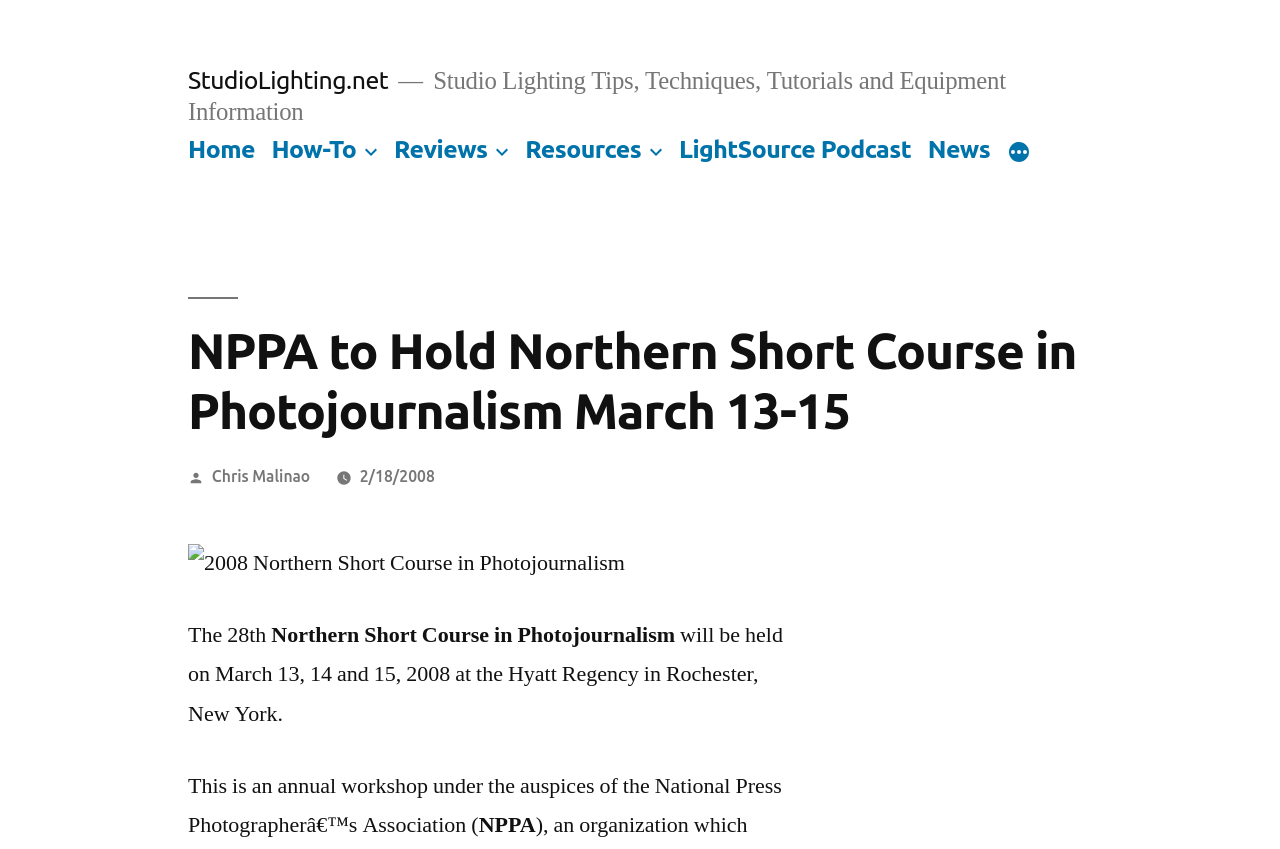Extract the bounding box coordinates for the HTML element that matches this description: "Skip to content". The coordinates should be four float numbers between 0 and 1, i.e., [left, top, right, bottom].

None